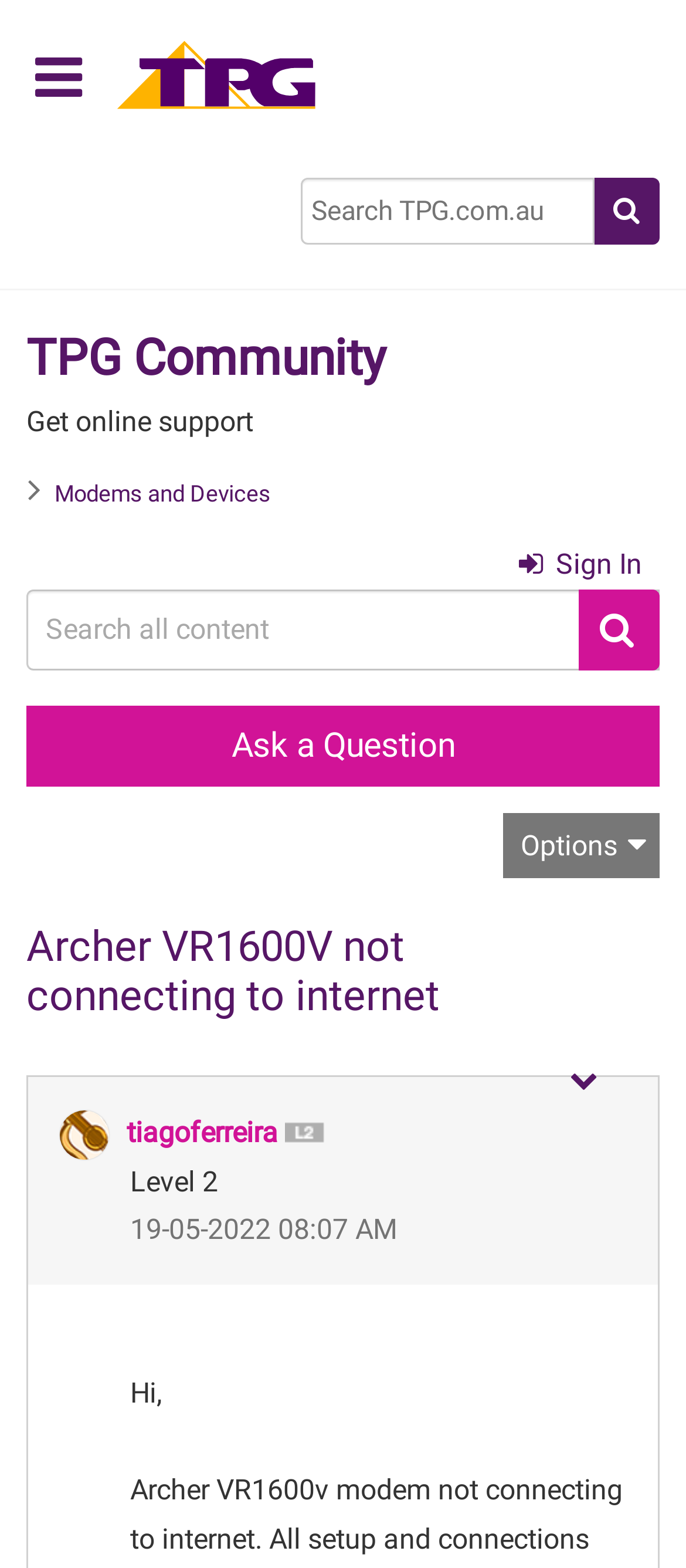Identify the bounding box coordinates for the region to click in order to carry out this instruction: "Ask a question". Provide the coordinates using four float numbers between 0 and 1, formatted as [left, top, right, bottom].

[0.038, 0.45, 0.962, 0.501]